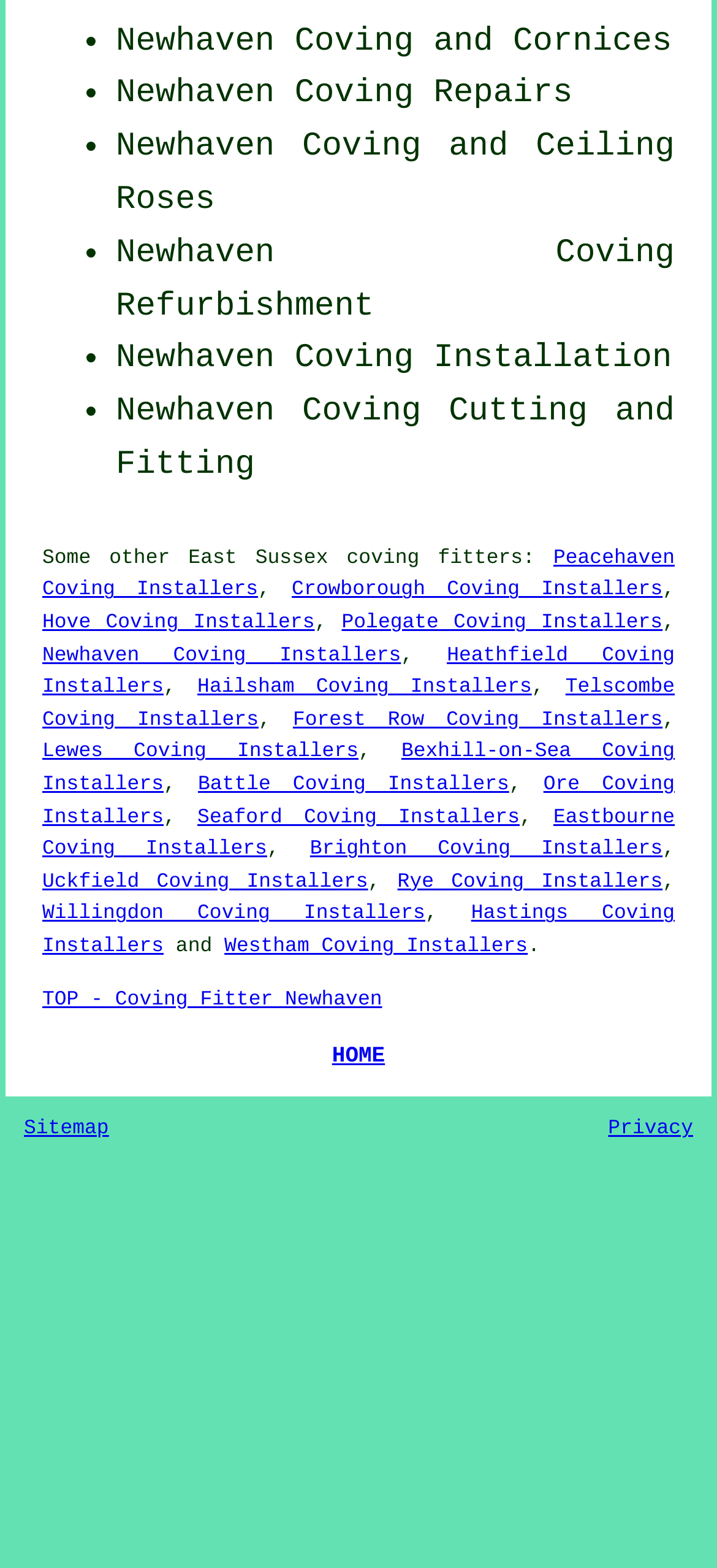Find the bounding box coordinates of the element's region that should be clicked in order to follow the given instruction: "Visit Newhaven Coving and Ceiling Roses". The coordinates should consist of four float numbers between 0 and 1, i.e., [left, top, right, bottom].

[0.162, 0.082, 0.941, 0.14]